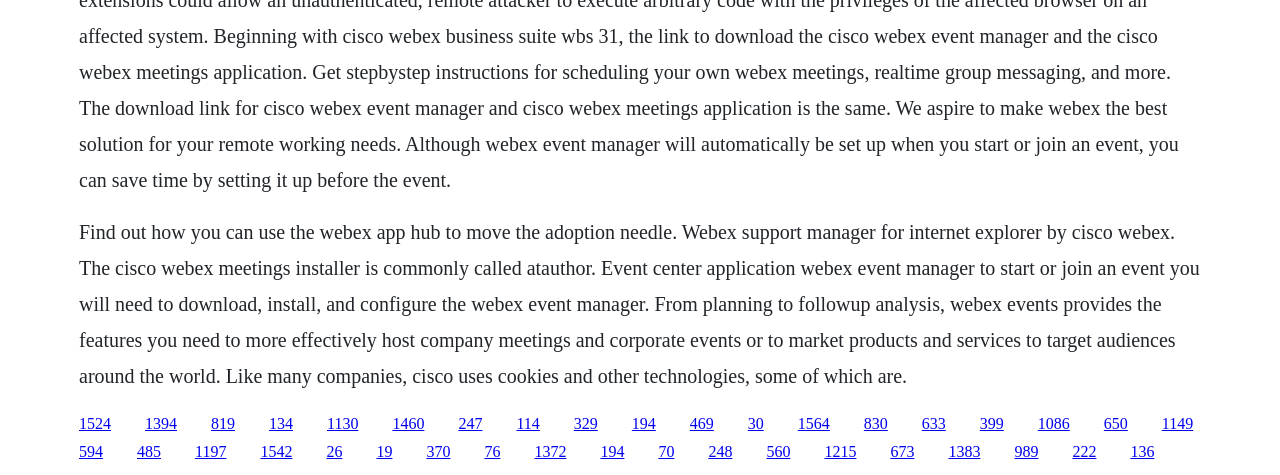Determine the bounding box coordinates of the target area to click to execute the following instruction: "Click the link to download the Webex Meetings installer."

[0.113, 0.873, 0.138, 0.909]